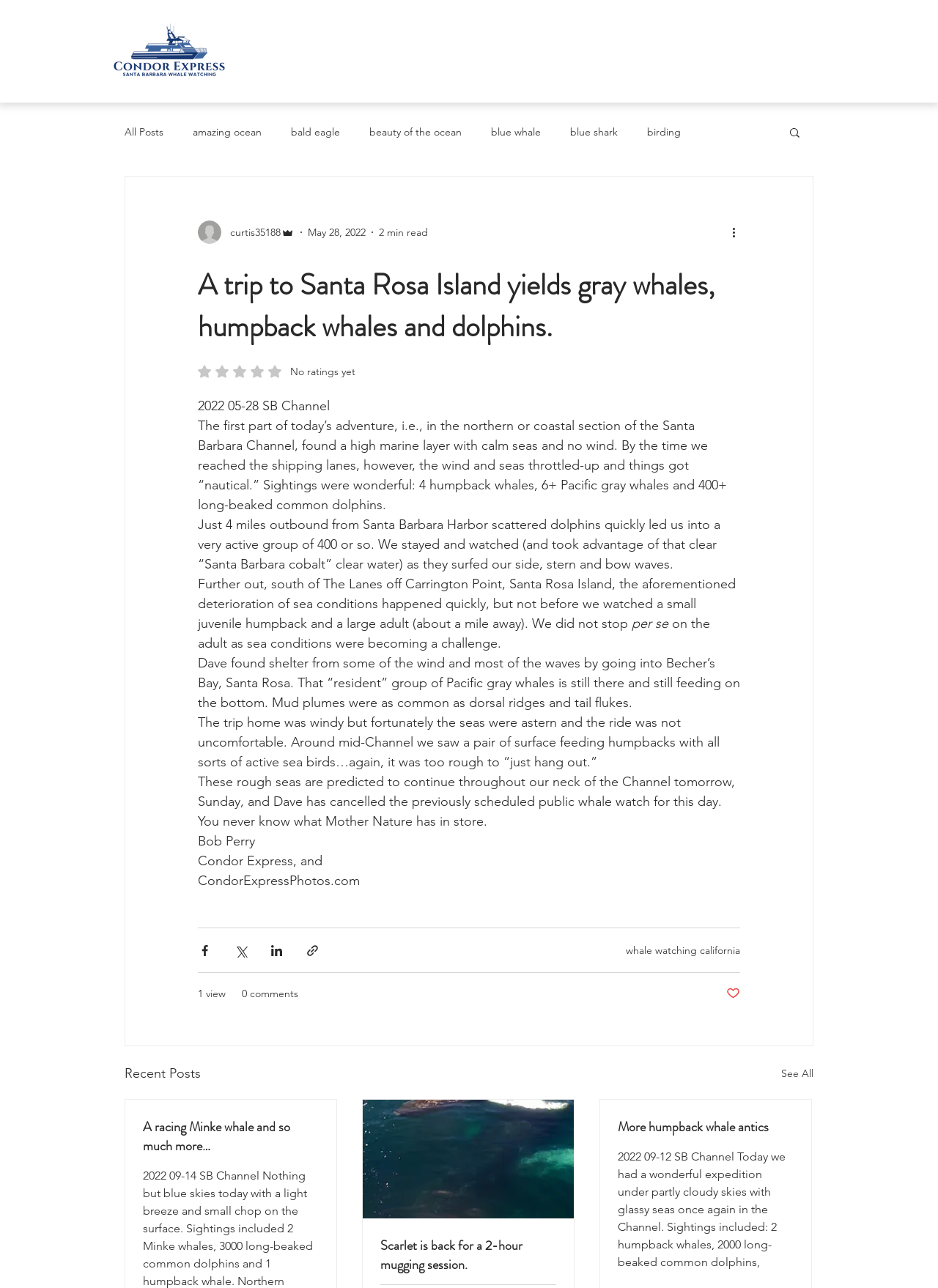Please specify the bounding box coordinates of the region to click in order to perform the following instruction: "View the GALLERY".

[0.657, 0.031, 0.716, 0.048]